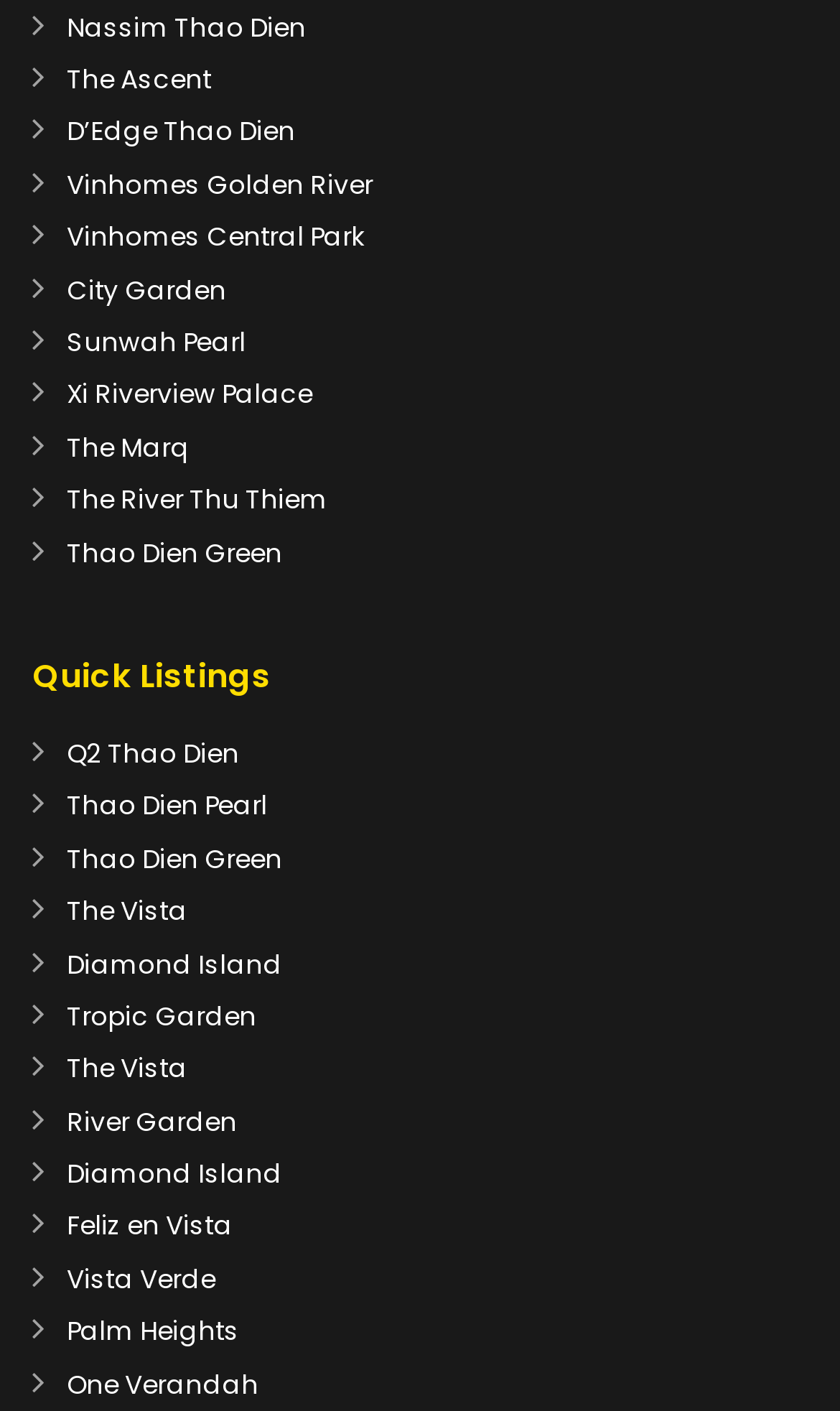Find the bounding box coordinates of the UI element according to this description: "The River Thu Thiem".

[0.079, 0.341, 0.39, 0.367]